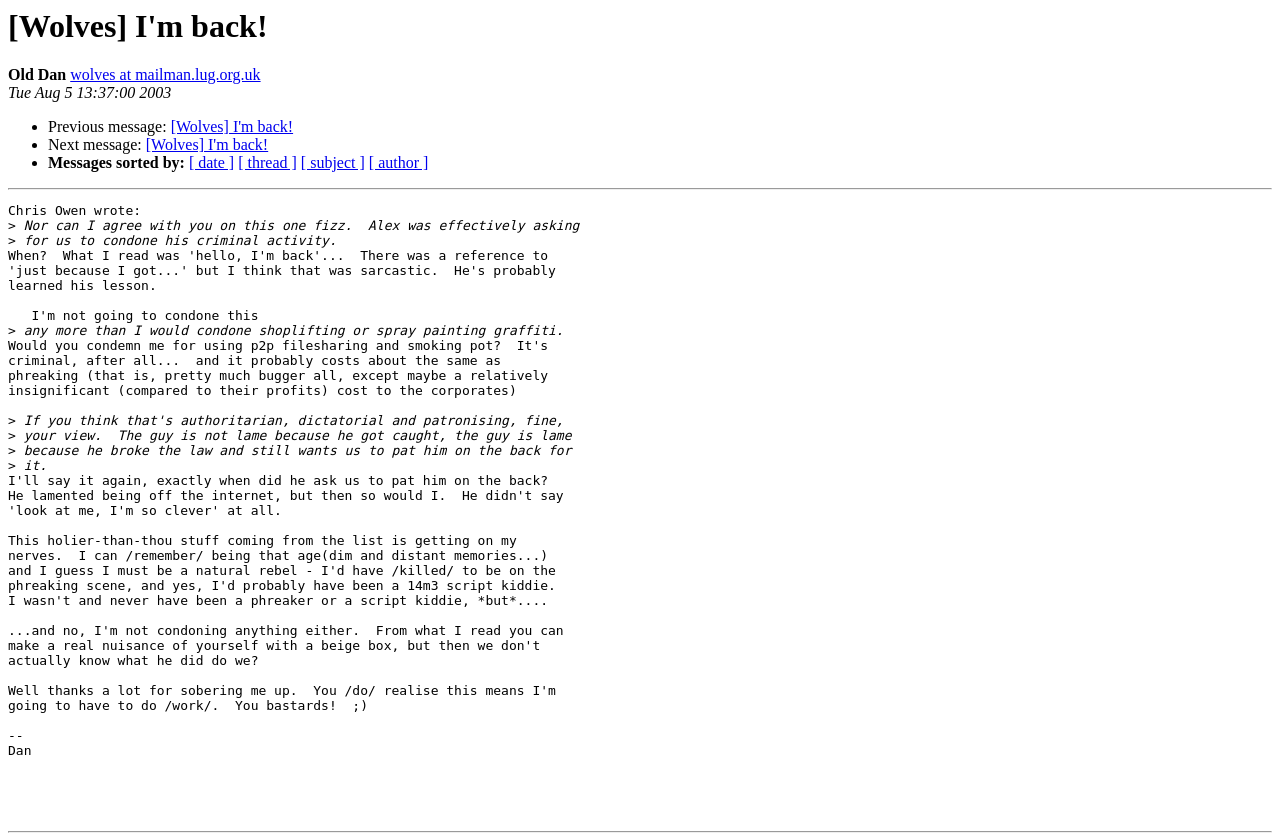Determine the bounding box coordinates of the element that should be clicked to execute the following command: "View previous message".

[0.038, 0.142, 0.133, 0.162]